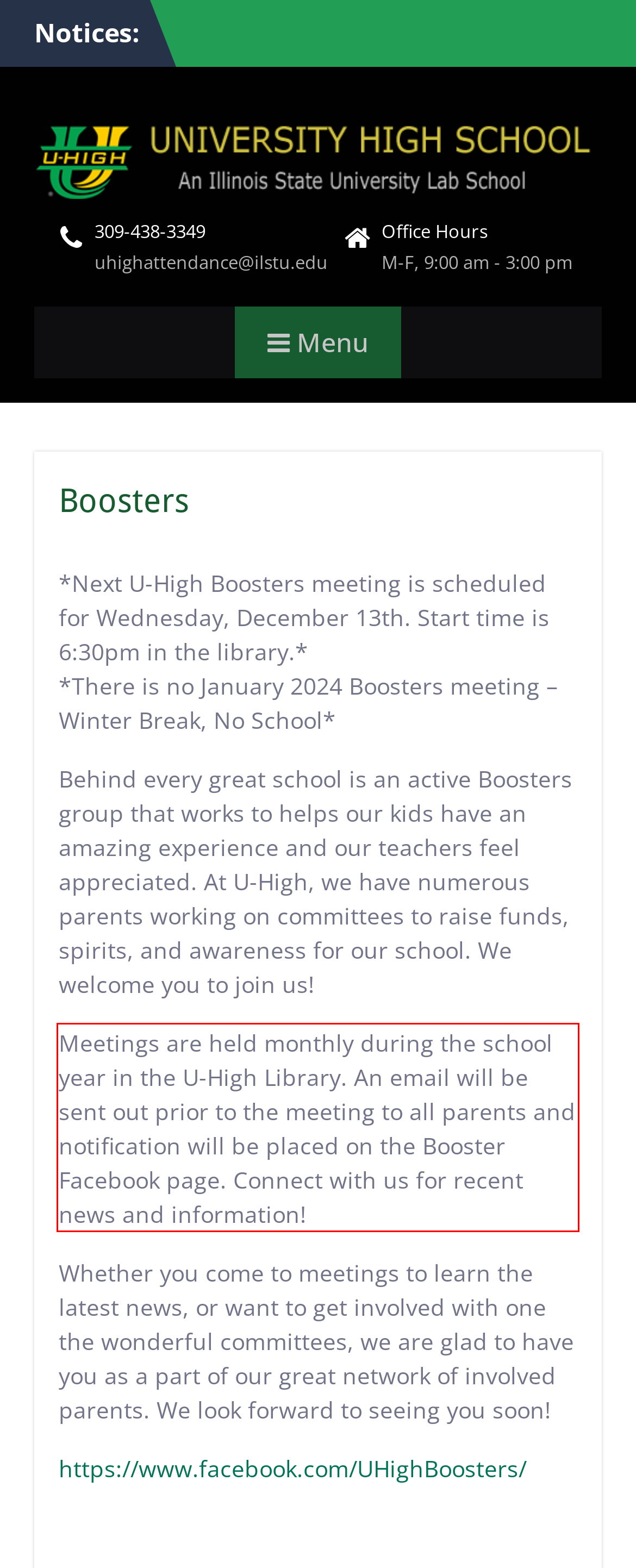You are provided with a screenshot of a webpage containing a red bounding box. Please extract the text enclosed by this red bounding box.

Meetings are held monthly during the school year in the U-High Library. An email will be sent out prior to the meeting to all parents and notification will be placed on the Booster Facebook page. Connect with us for recent news and information!